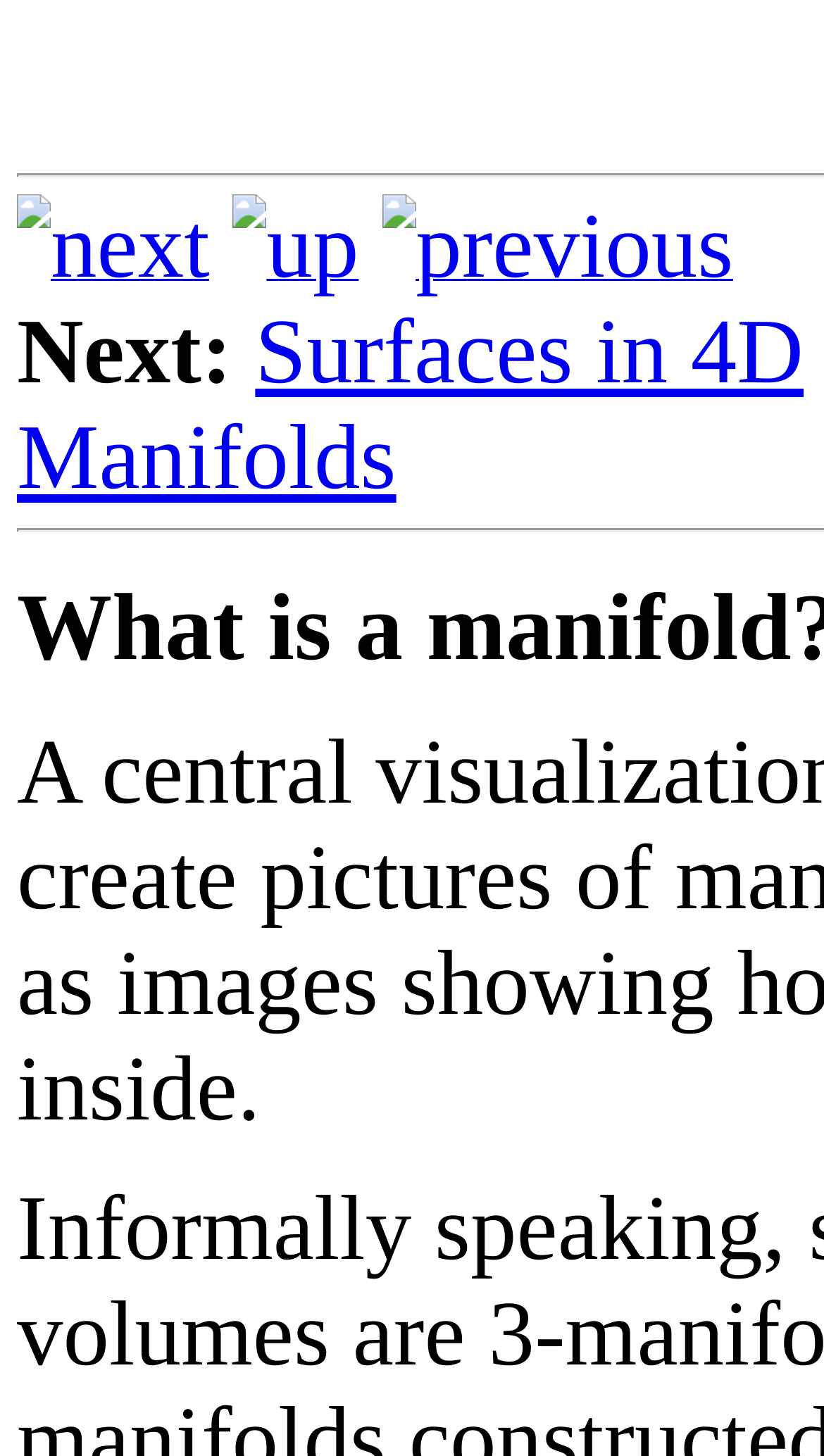Bounding box coordinates are given in the format (top-left x, top-left y, bottom-right x, bottom-right y). All values should be floating point numbers between 0 and 1. Provide the bounding box coordinate for the UI element described as: Manifolds

[0.021, 0.303, 0.481, 0.373]